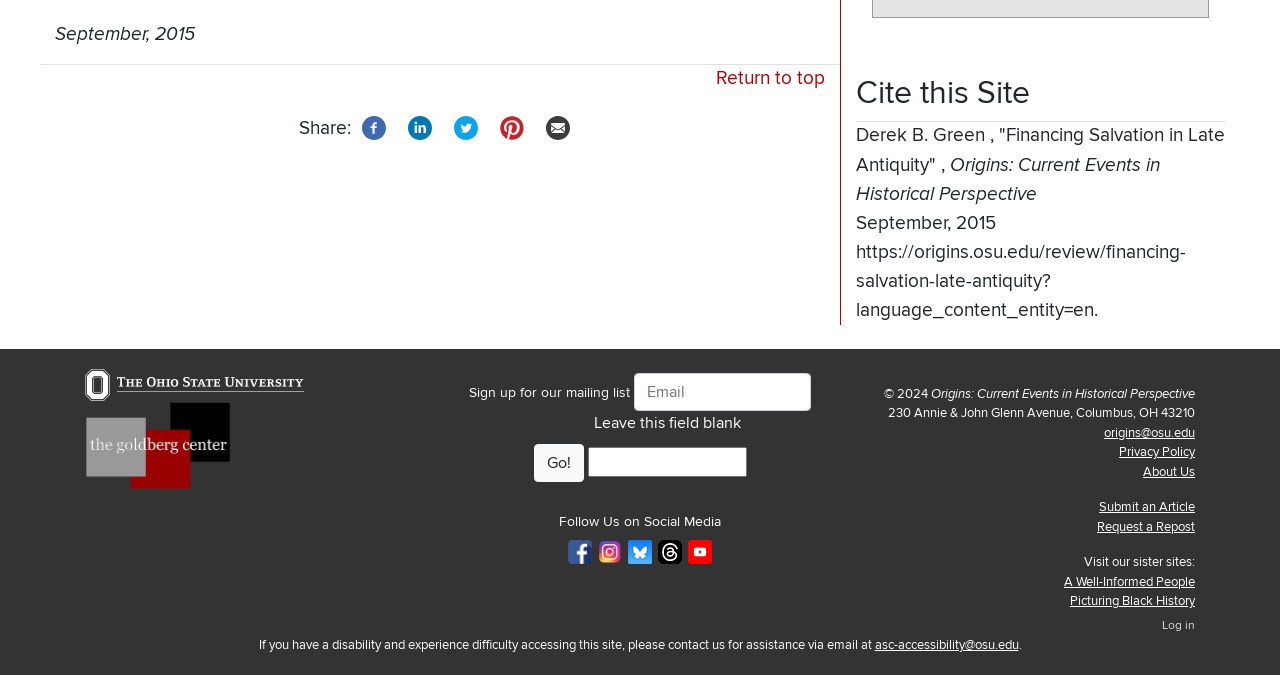Please provide a short answer using a single word or phrase for the question:
What is the copyright year?

2024